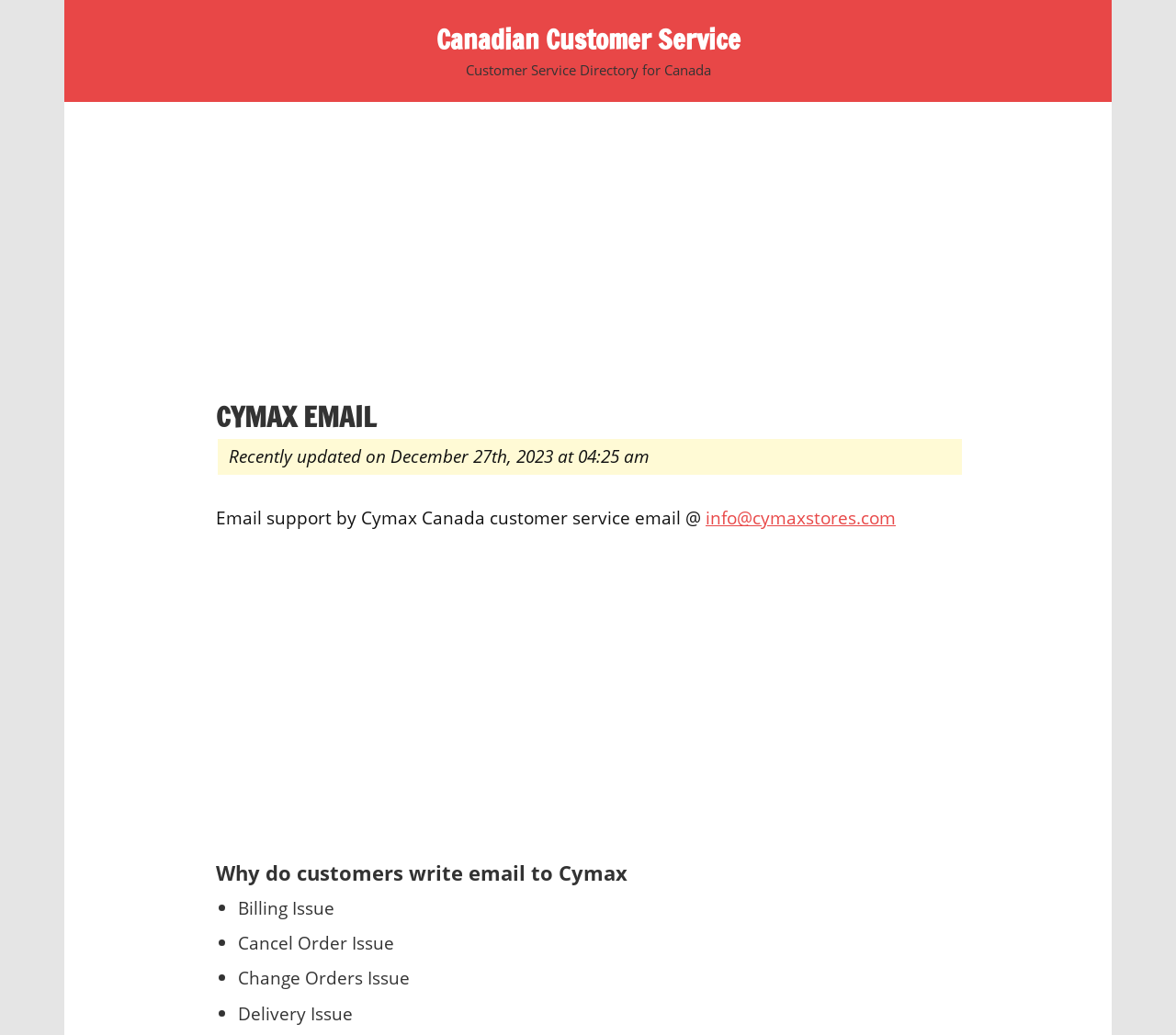What is the customer service email of Cymax Canada?
Please give a detailed and elaborate answer to the question.

I found the customer service email of Cymax Canada by looking at the static text that says 'Email support by Cymax Canada customer service email @' and then finding the link next to it, which is 'info@cymaxstores.com'.